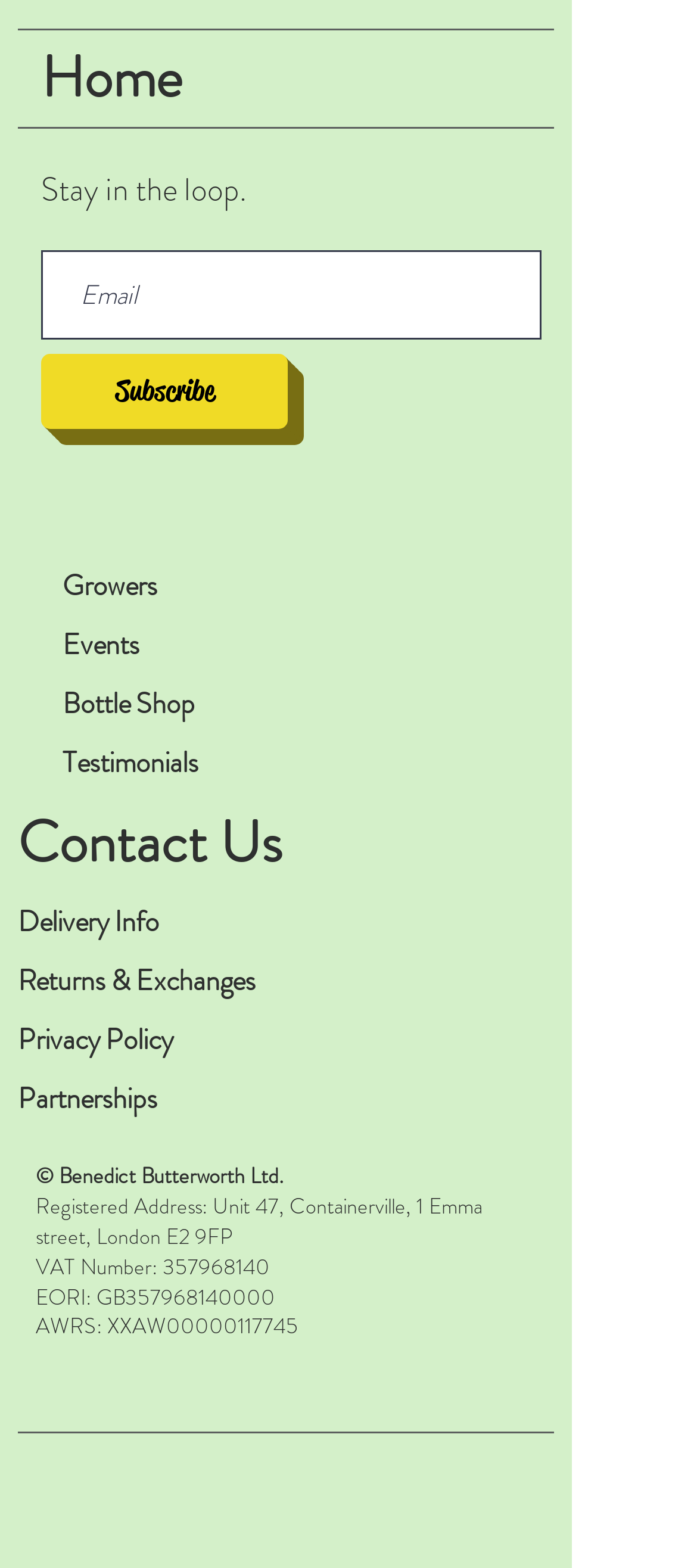Pinpoint the bounding box coordinates of the area that should be clicked to complete the following instruction: "Contact Us". The coordinates must be given as four float numbers between 0 and 1, i.e., [left, top, right, bottom].

[0.026, 0.511, 0.405, 0.563]